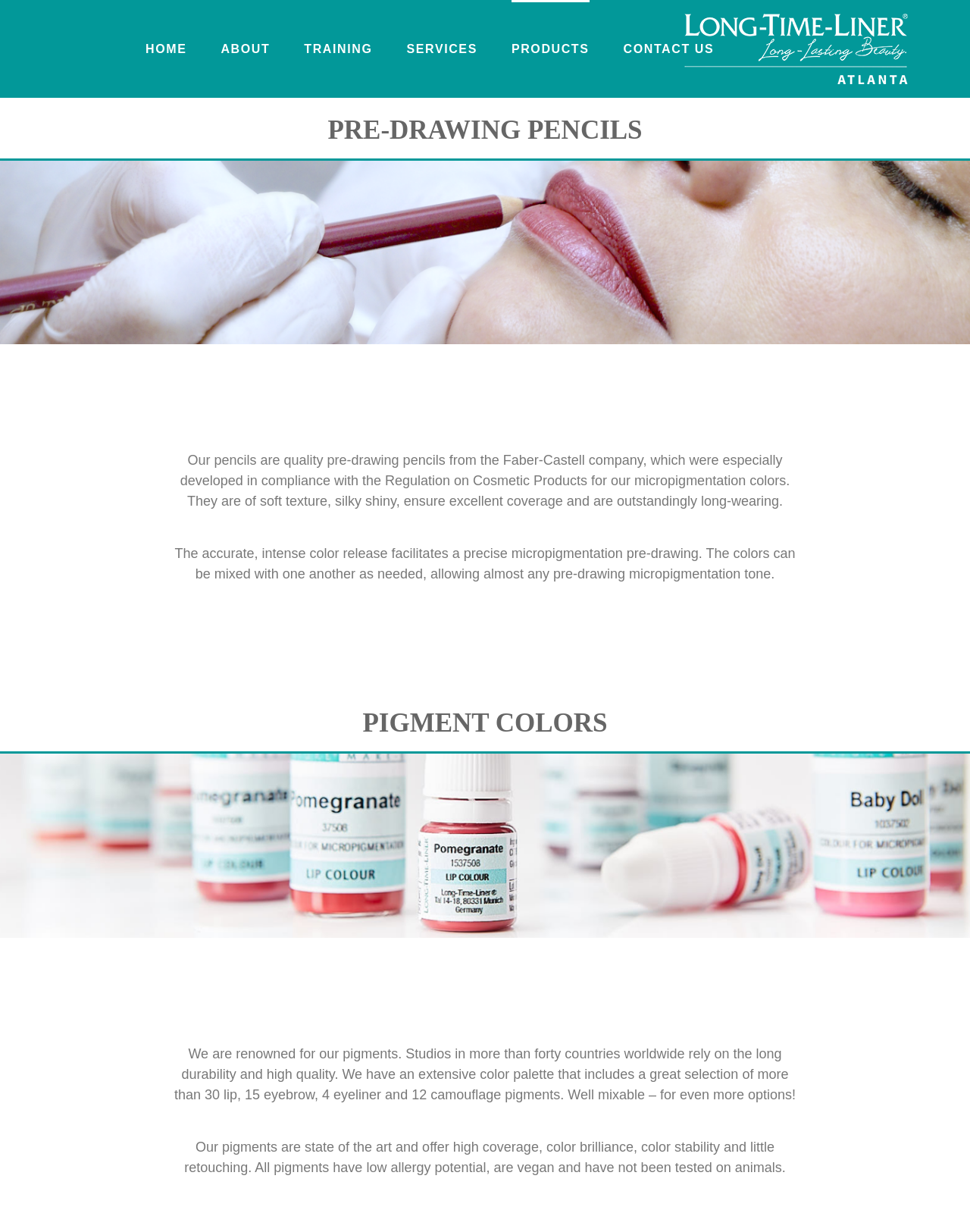With reference to the image, please provide a detailed answer to the following question: What type of products are featured on this page?

Based on the webpage content, I can see that there are two main sections: 'PRE-DRAWING PENCILS' and 'PIGMENT COLORS'. The text under these headings describes the quality and features of these products, indicating that they are the main products featured on this page.